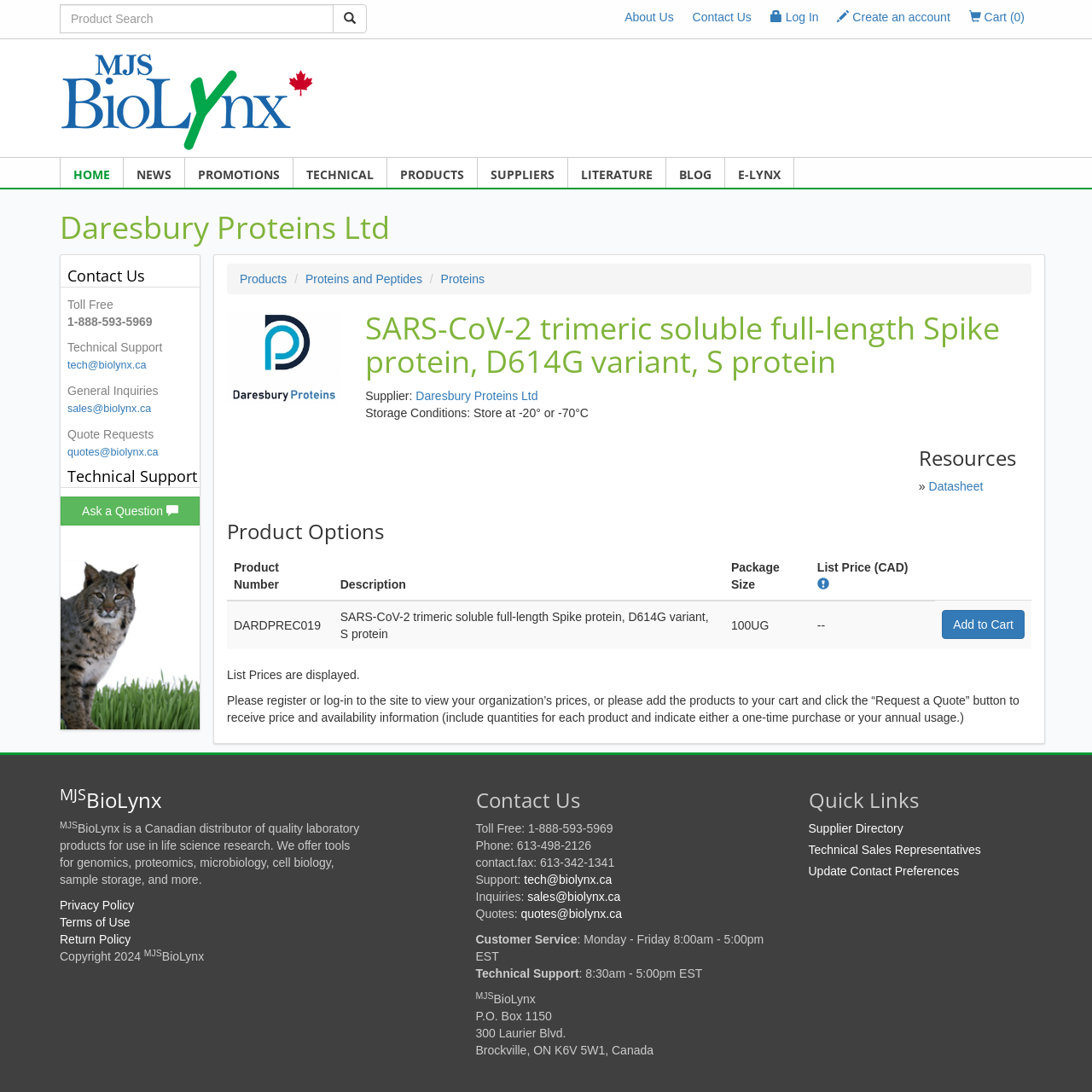Please identify the bounding box coordinates of the clickable region that I should interact with to perform the following instruction: "Log in to the website". The coordinates should be expressed as four float numbers between 0 and 1, i.e., [left, top, right, bottom].

[0.698, 0.004, 0.757, 0.023]